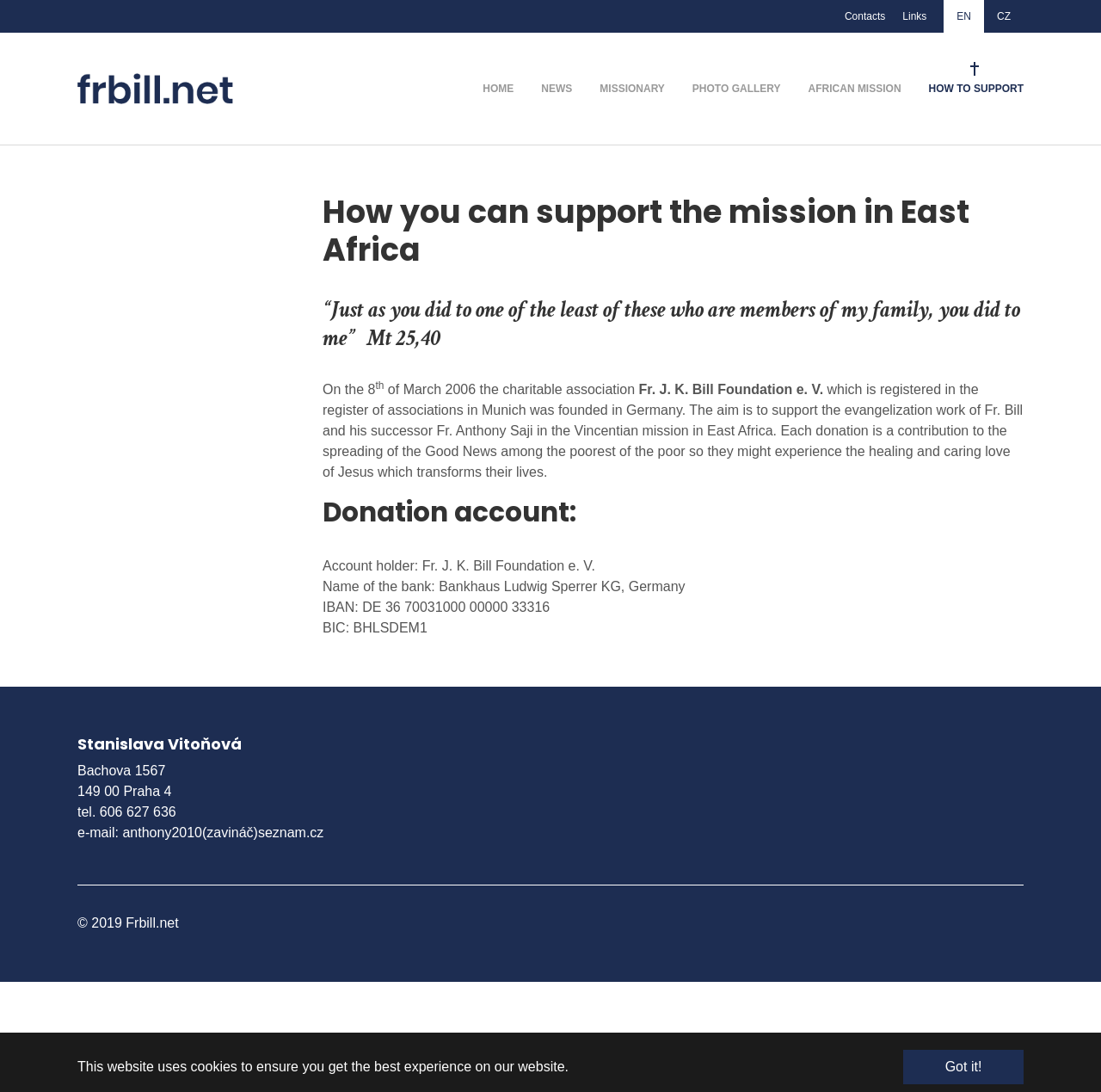Who is the contact person for the foundation?
Examine the image closely and answer the question with as much detail as possible.

I found the answer by looking at the text content of the webpage, specifically the section that provides contact information. The name 'Stanislava Vitoňová' is listed as the contact person.